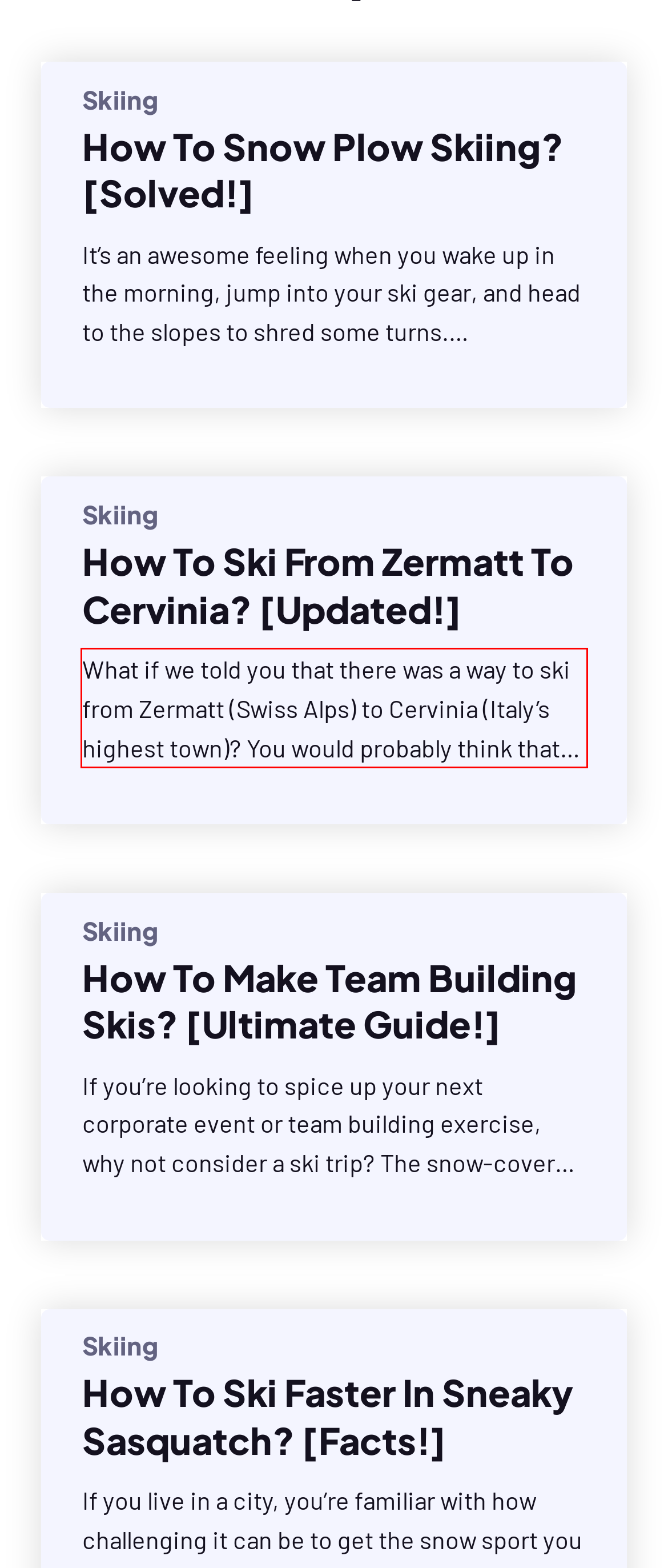Given a screenshot of a webpage containing a red bounding box, perform OCR on the text within this red bounding box and provide the text content.

What if we told you that there was a way to ski from Zermatt (Swiss Alps) to Cervinia (Italy’s highest town)? You would probably think that we were dreaming, or that we had been drinking some extraordinary beverage, but it’s true – at least, for the brave among us. While it’s not exactly a straightforward…